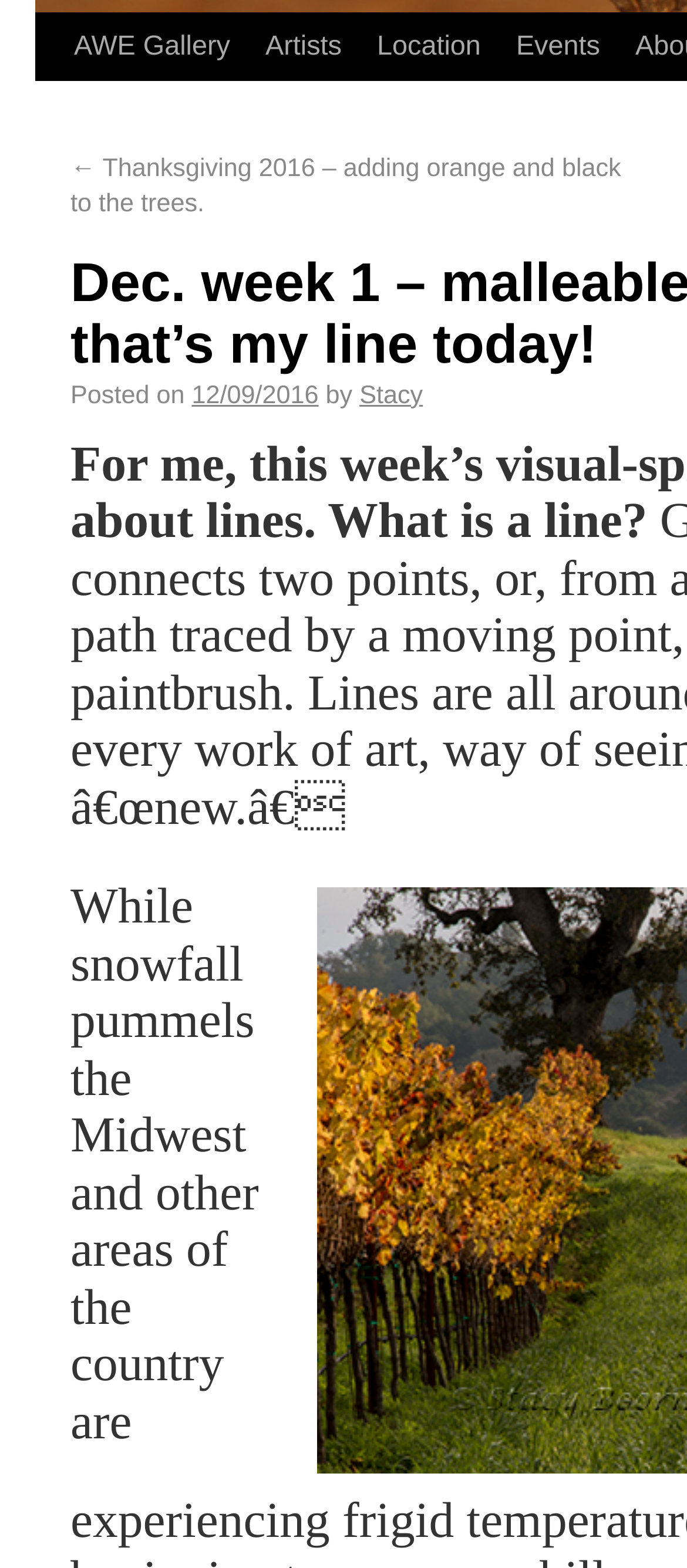From the given element description: "12/09/2016", find the bounding box for the UI element. Provide the coordinates as four float numbers between 0 and 1, in the order [left, top, right, bottom].

[0.279, 0.286, 0.464, 0.304]